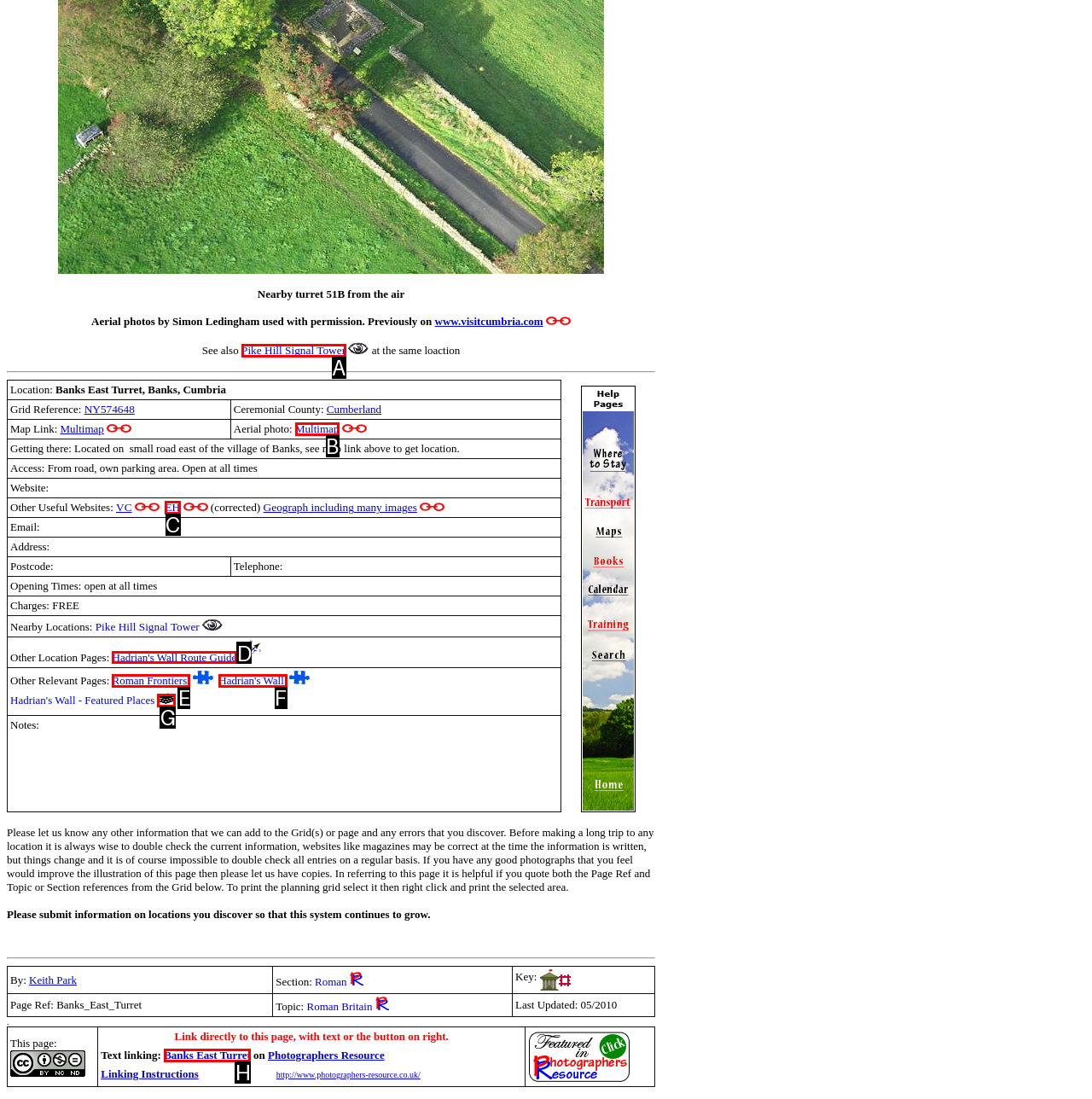For the task: Explore Hadrian's Wall Route Guide, specify the letter of the option that should be clicked. Answer with the letter only.

D